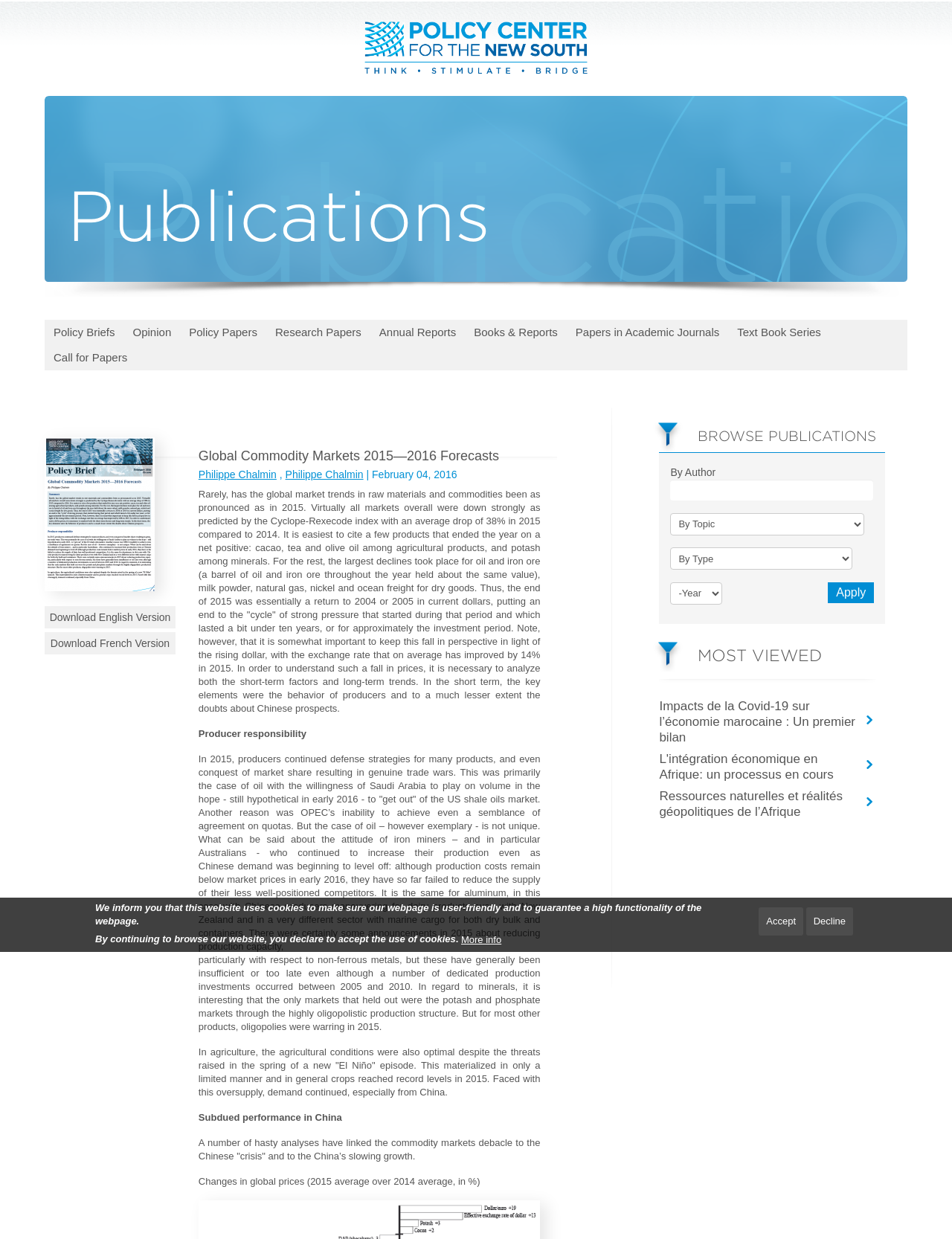What can be done with the publications?
Answer with a single word or short phrase according to what you see in the image.

Browse and download